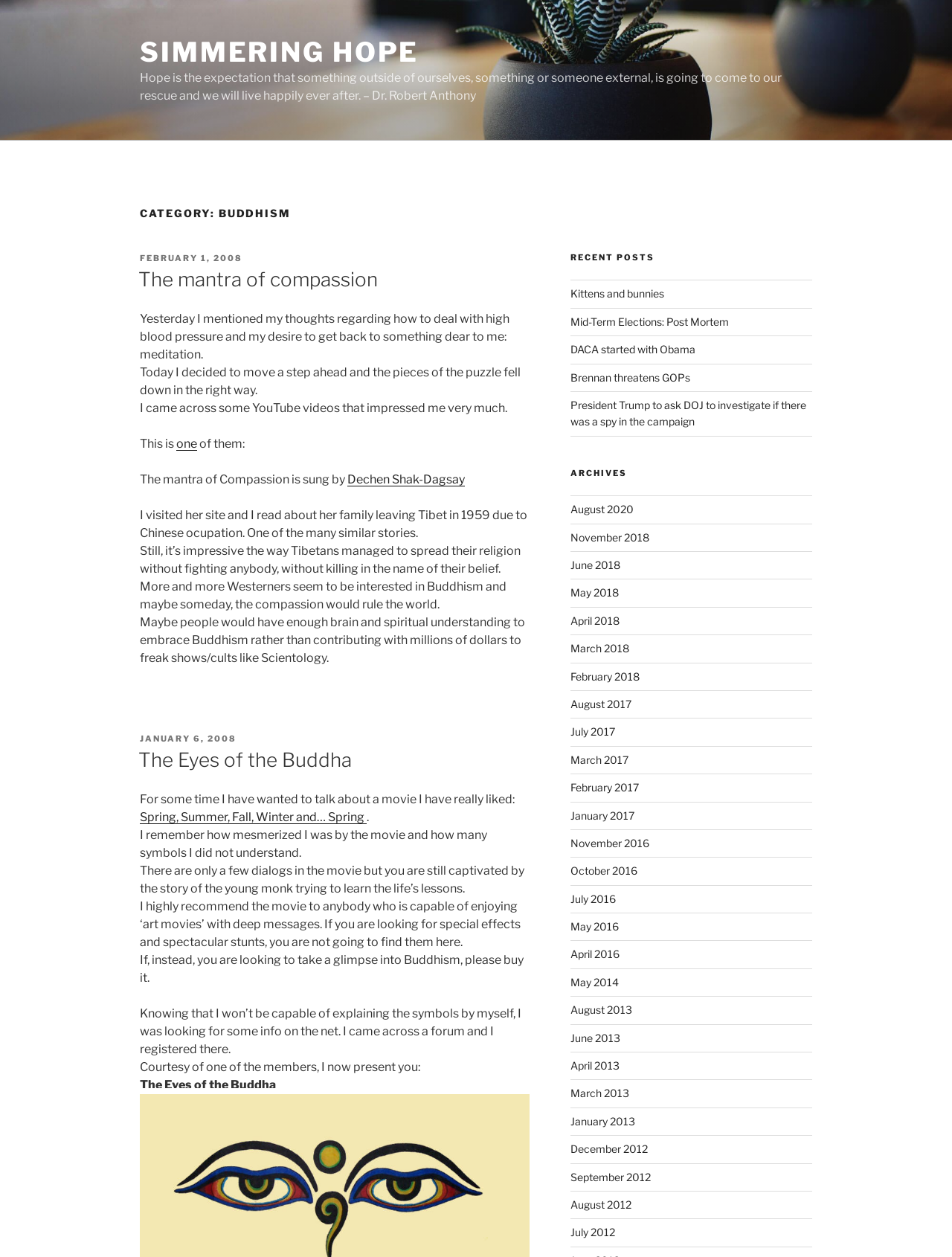What is the category of the blog post?
Give a single word or phrase as your answer by examining the image.

Buddhism